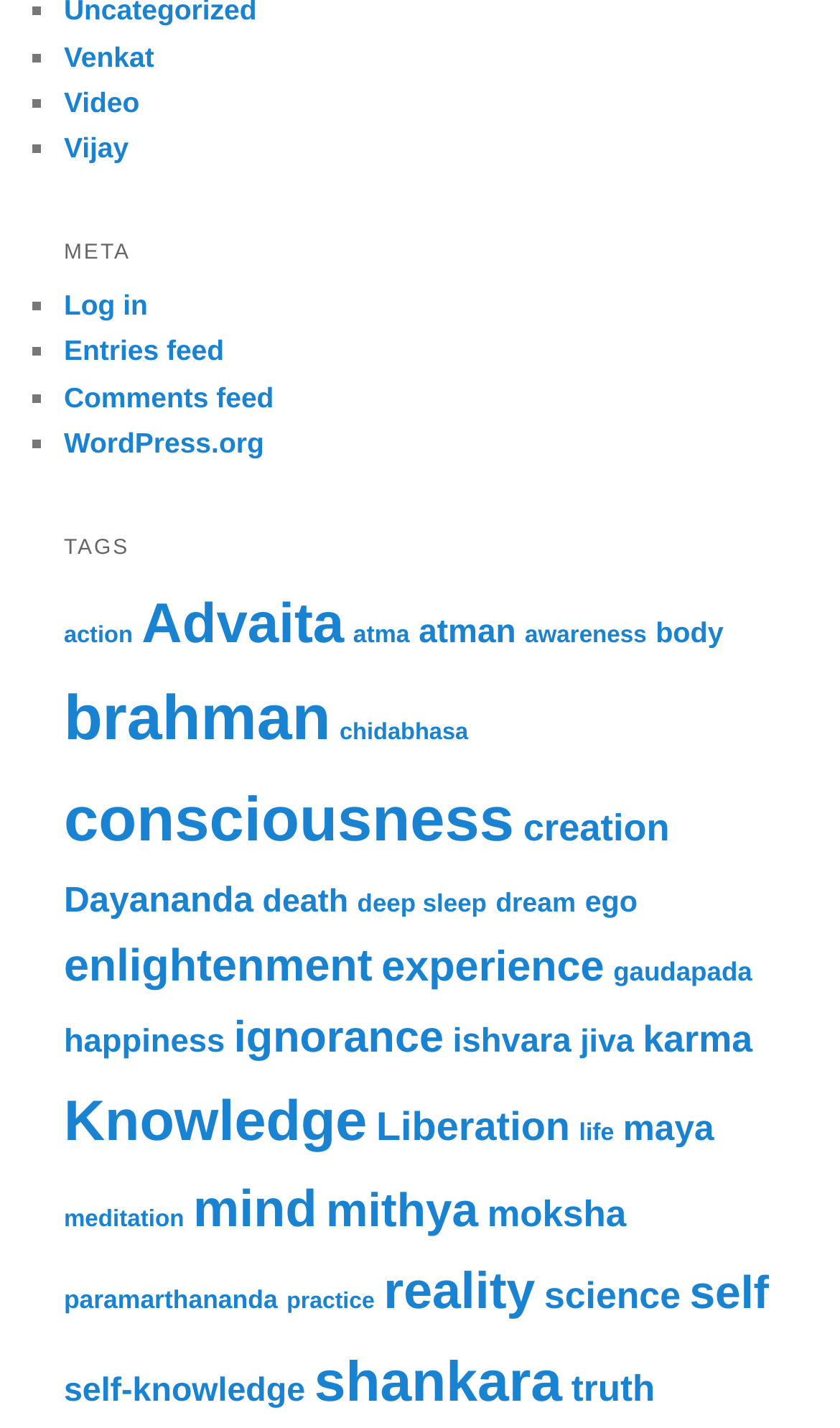Specify the bounding box coordinates of the element's area that should be clicked to execute the given instruction: "Explore the 'TAGS' section". The coordinates should be four float numbers between 0 and 1, i.e., [left, top, right, bottom].

[0.076, 0.365, 0.924, 0.405]